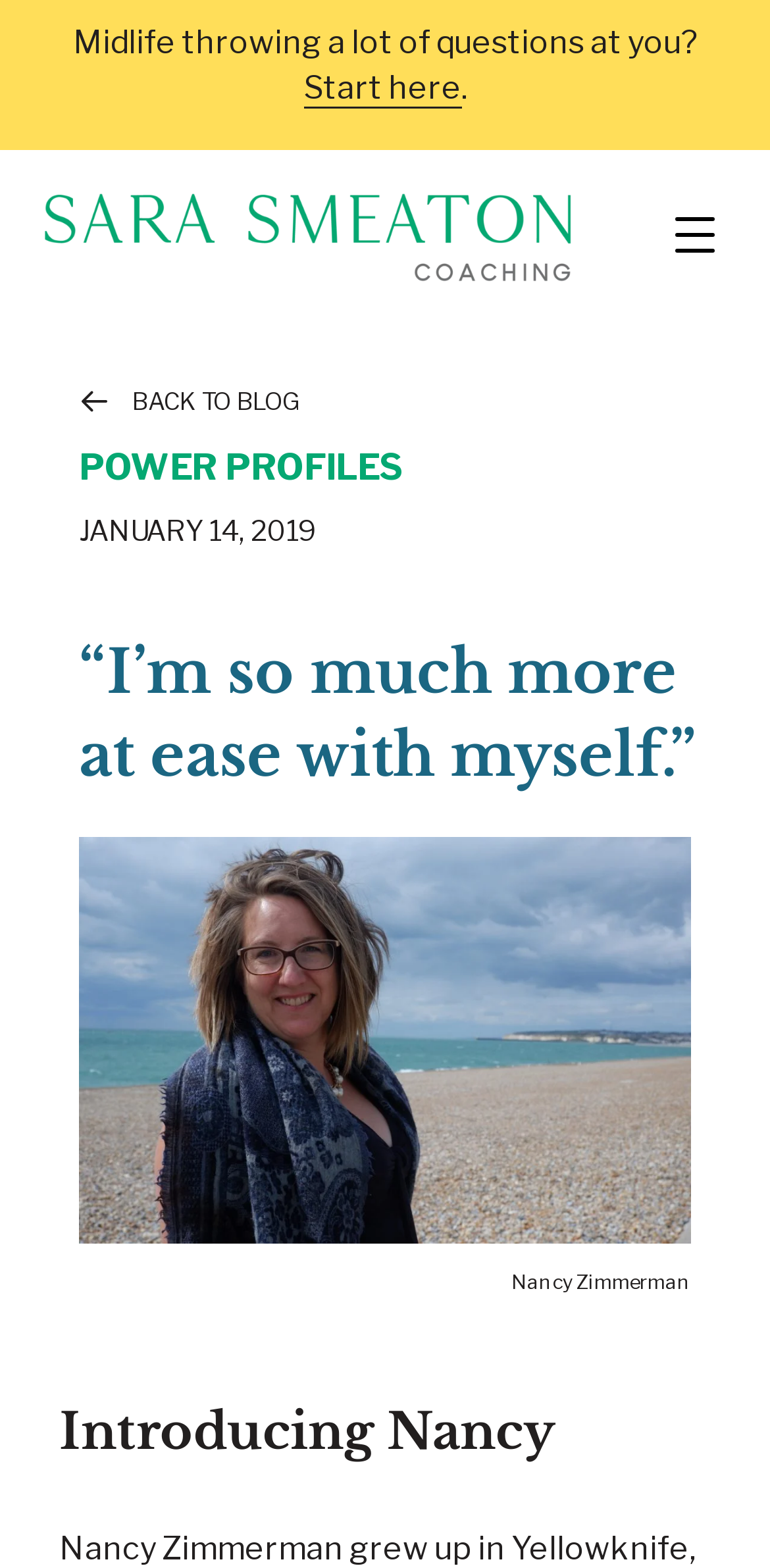What is the date mentioned on the webpage?
Refer to the image and give a detailed response to the question.

The date 'January 14, 2019' is mentioned on the webpage, possibly indicating the date of a blog post or article.